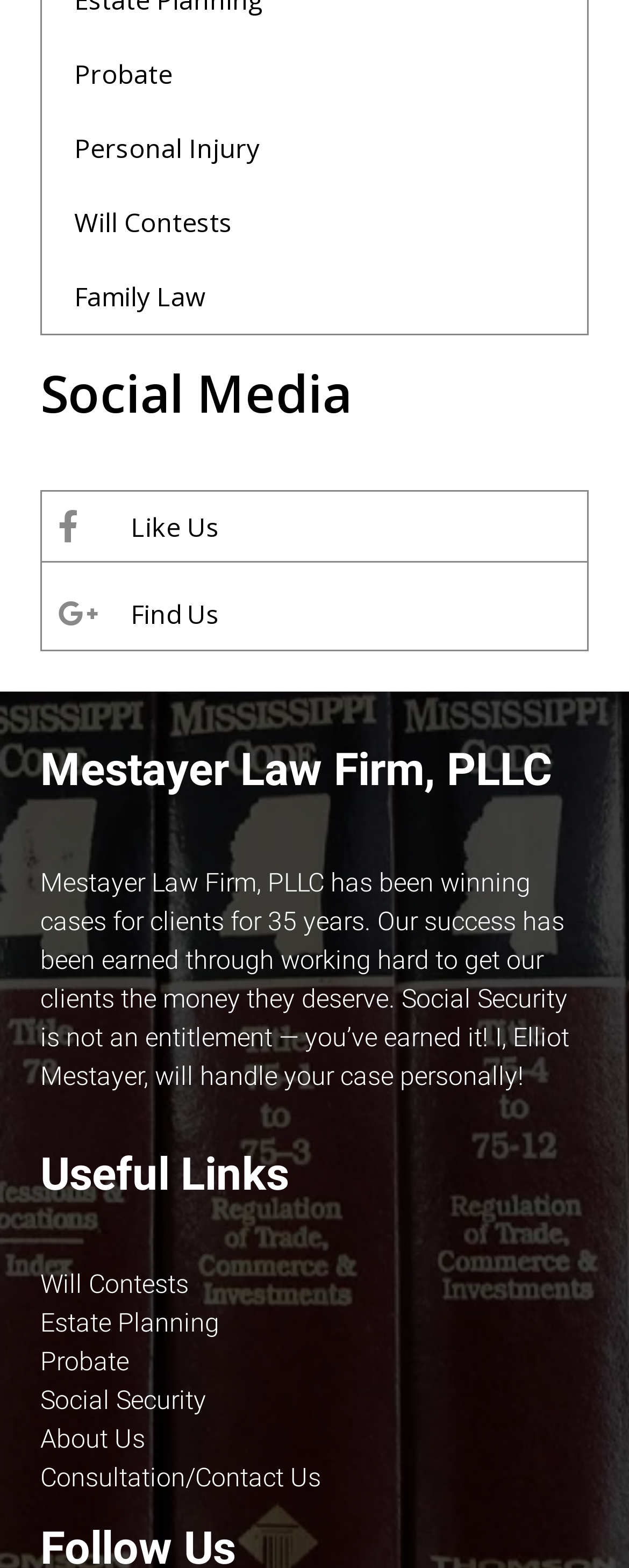Please locate the bounding box coordinates for the element that should be clicked to achieve the following instruction: "Visit Social Media". Ensure the coordinates are given as four float numbers between 0 and 1, i.e., [left, top, right, bottom].

[0.064, 0.235, 0.936, 0.267]